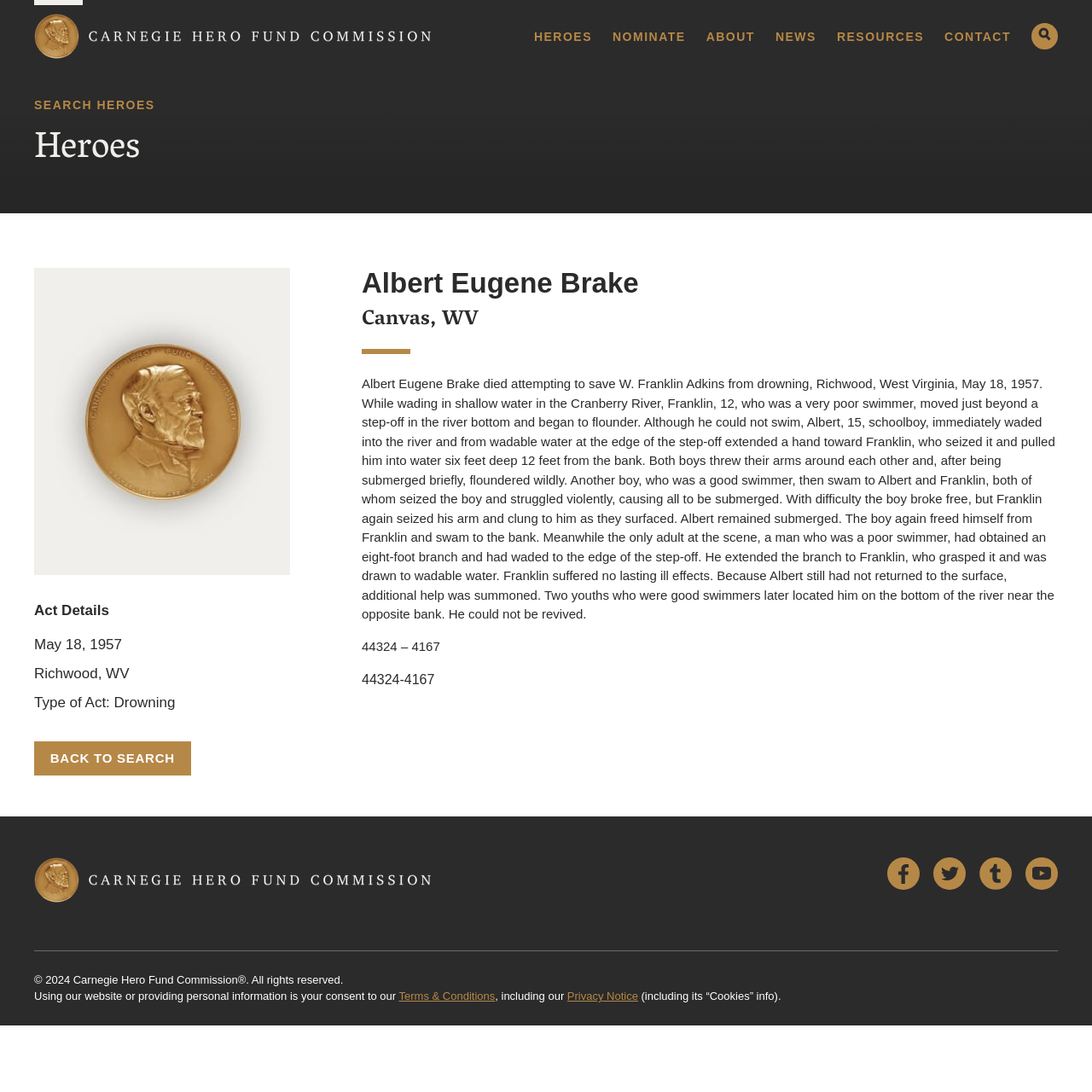Determine the bounding box coordinates of the UI element described by: "Privacy Notice".

[0.519, 0.907, 0.584, 0.918]